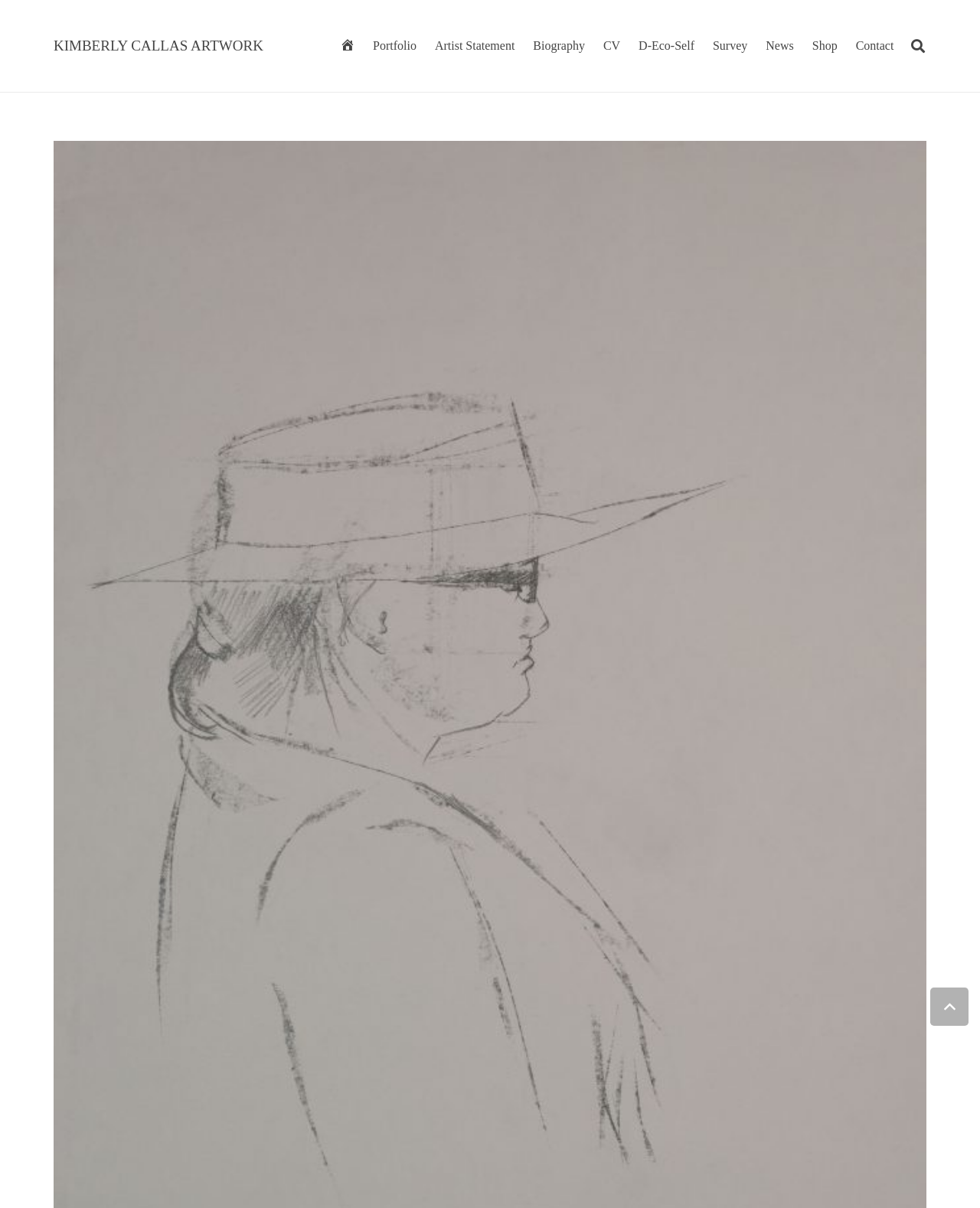Can you determine the main header of this webpage?

Drawing from Perception Exhibition at Wright State University